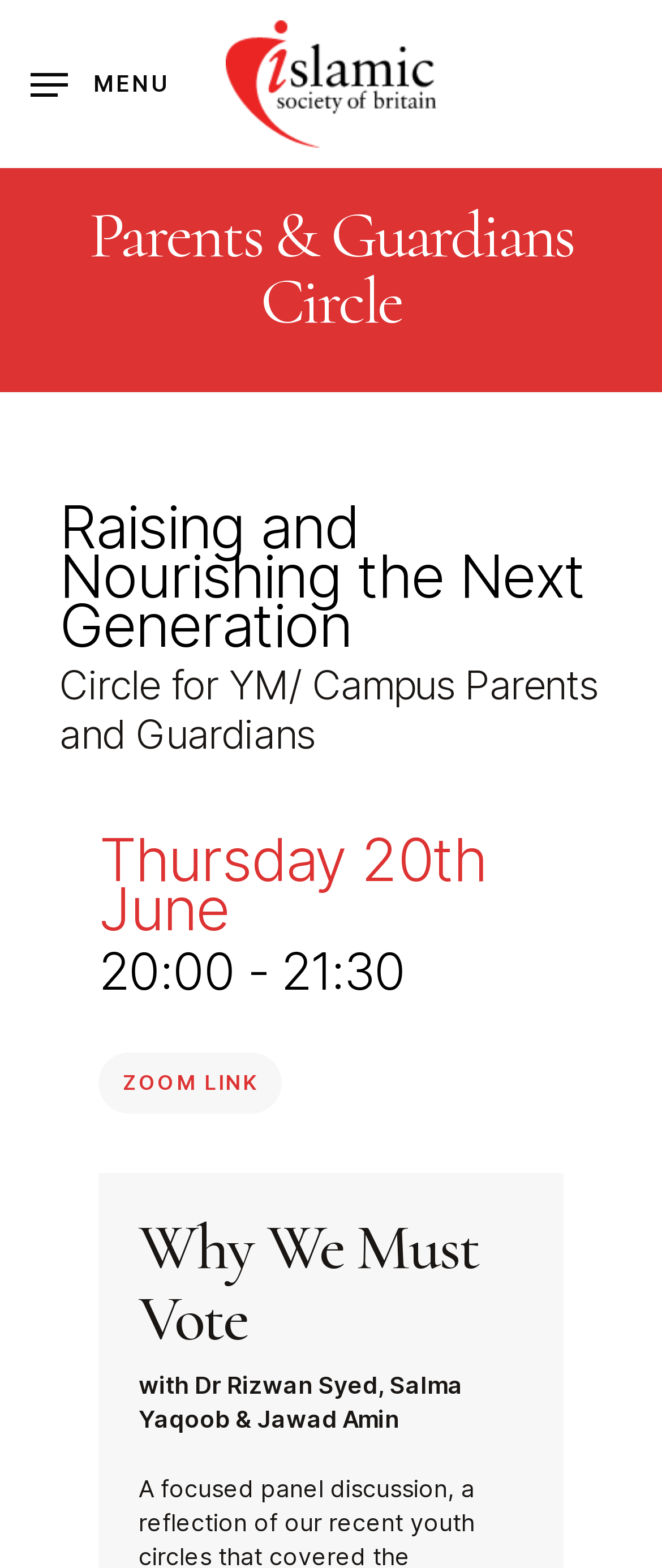What is the topic of the event on Thursday 20th June?
Refer to the image and provide a one-word or short phrase answer.

Why We Must Vote